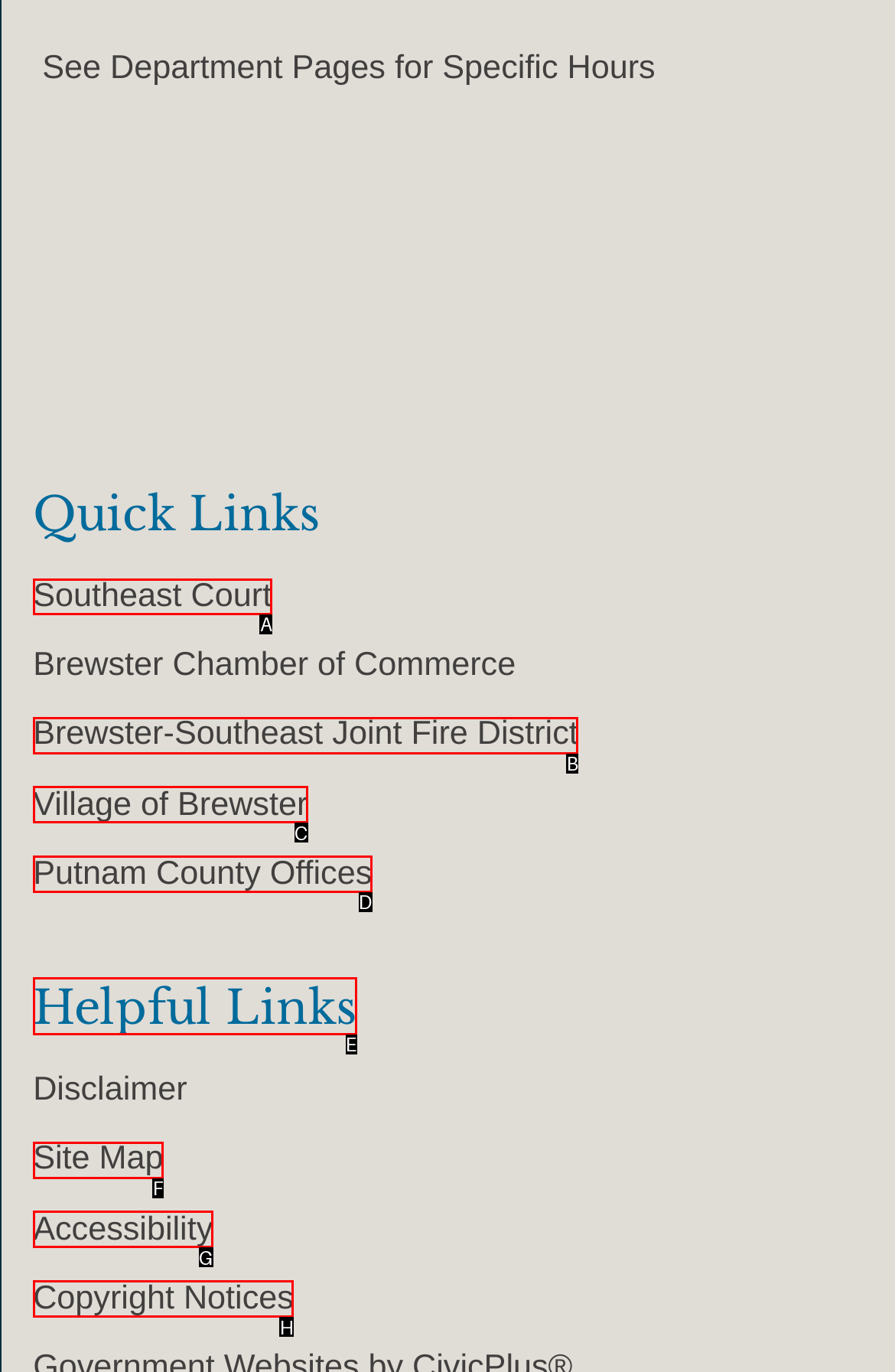Specify which UI element should be clicked to accomplish the task: Open Southeast Court. Answer with the letter of the correct choice.

A